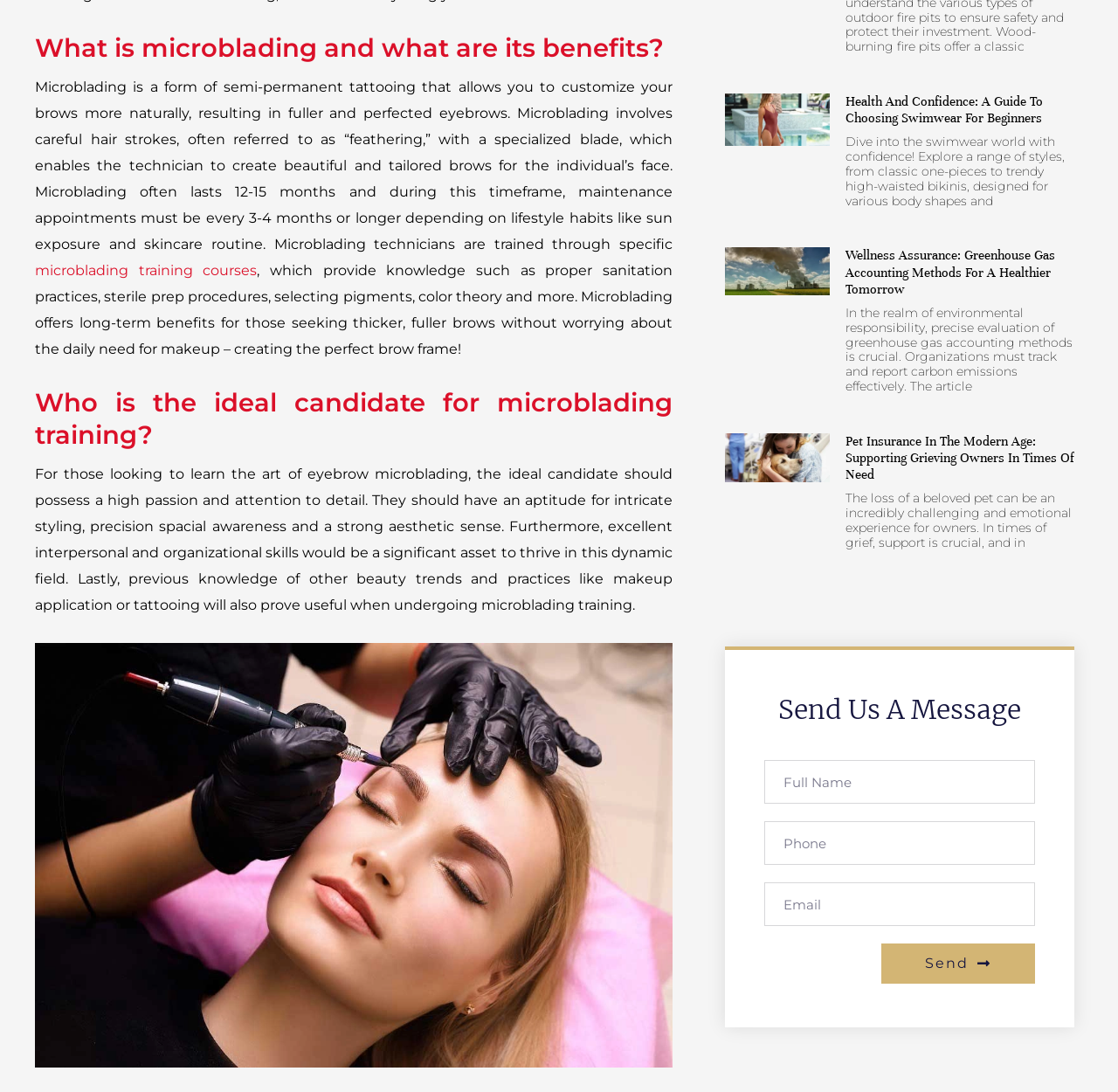Provide the bounding box coordinates of the UI element that matches the description: "Send".

[0.788, 0.864, 0.926, 0.9]